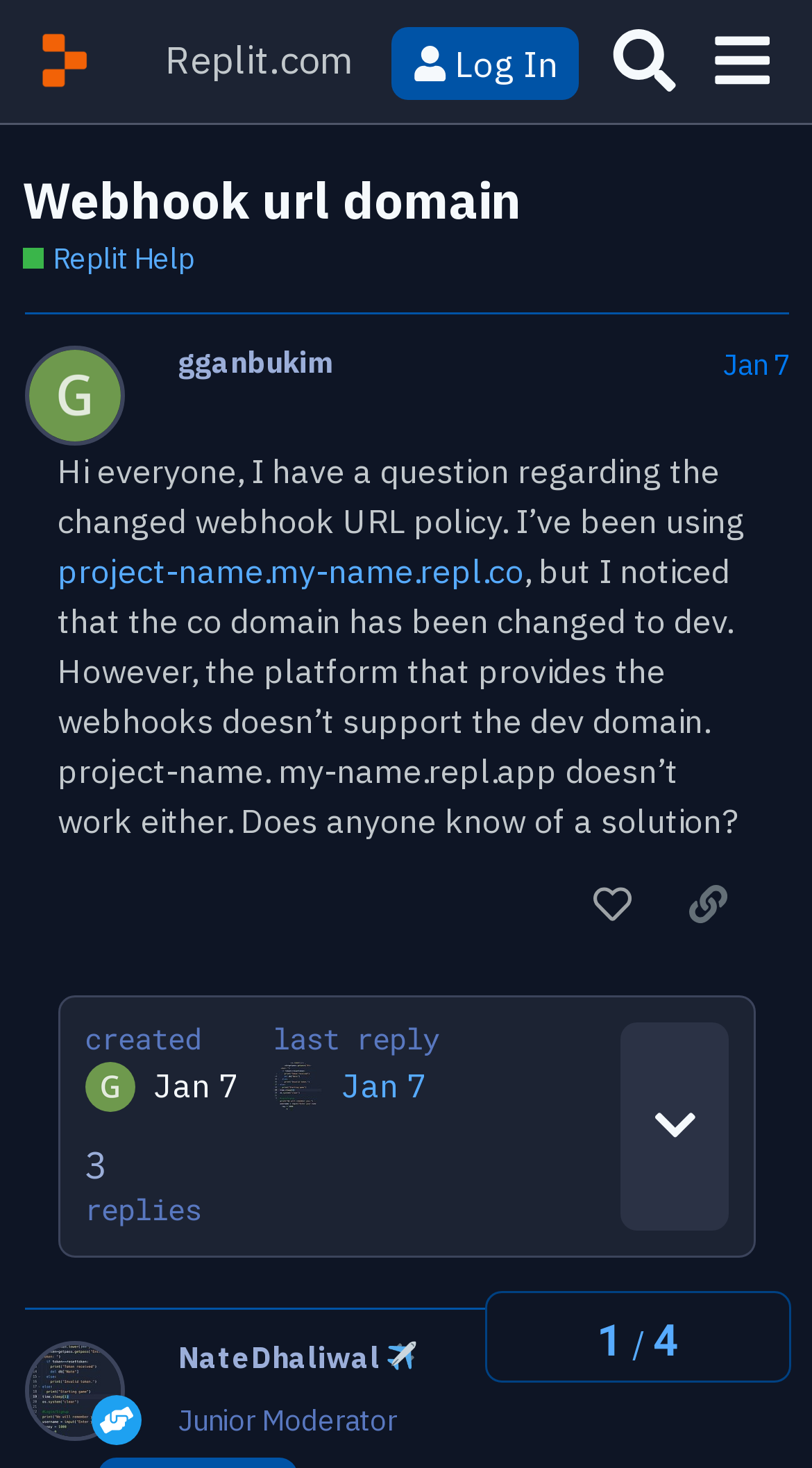What is the topic of the post?
Look at the image and construct a detailed response to the question.

The topic of the post is 'Webhook URL domain' which can be inferred from the heading 'Webhook url domain' at the top of the webpage.